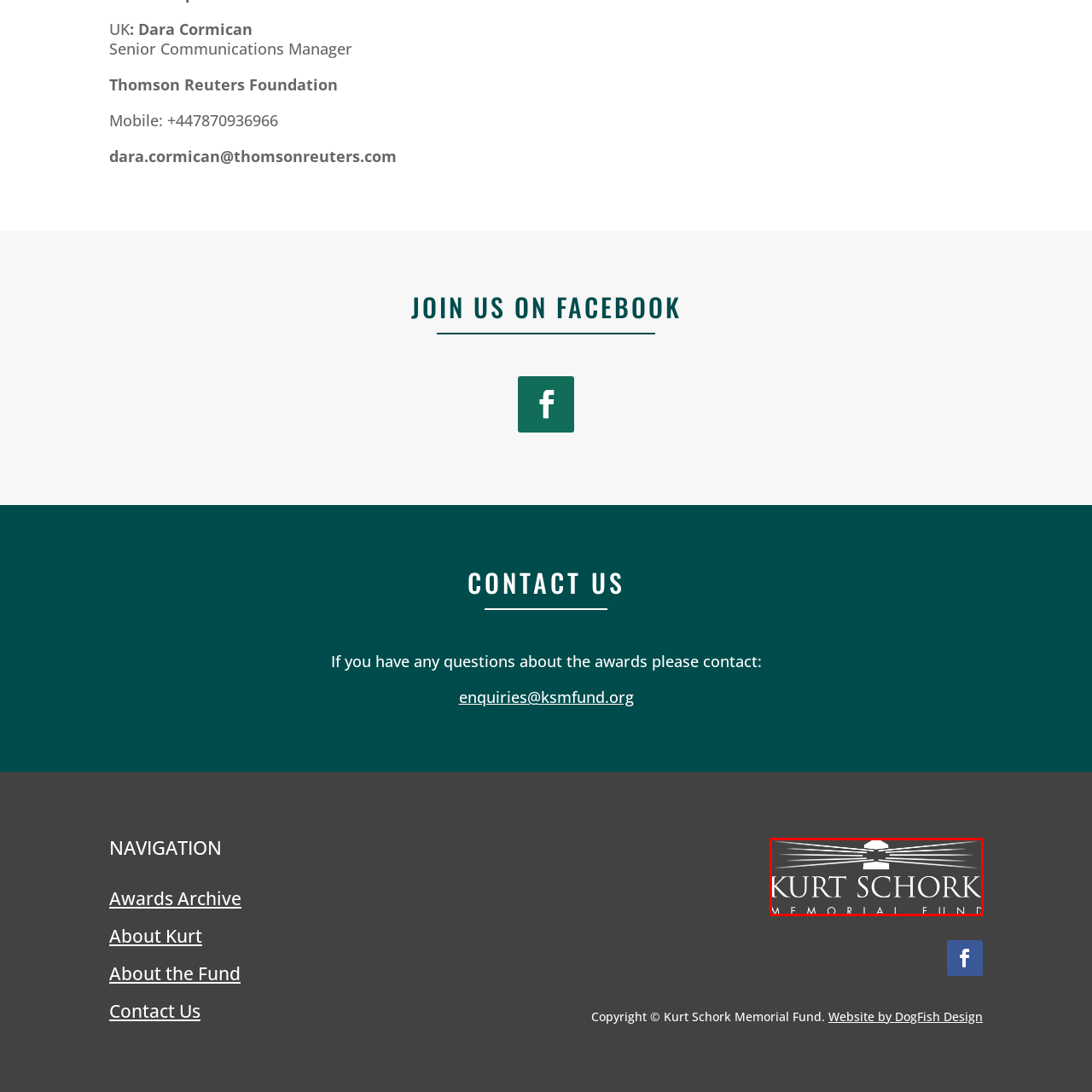Please scrutinize the portion of the image inside the purple boundary and provide an elaborate answer to the question below, relying on the visual elements: 
What is the color of the background?

The logo is set against a dark background, which enhances the visibility of the design and makes the text stand out.